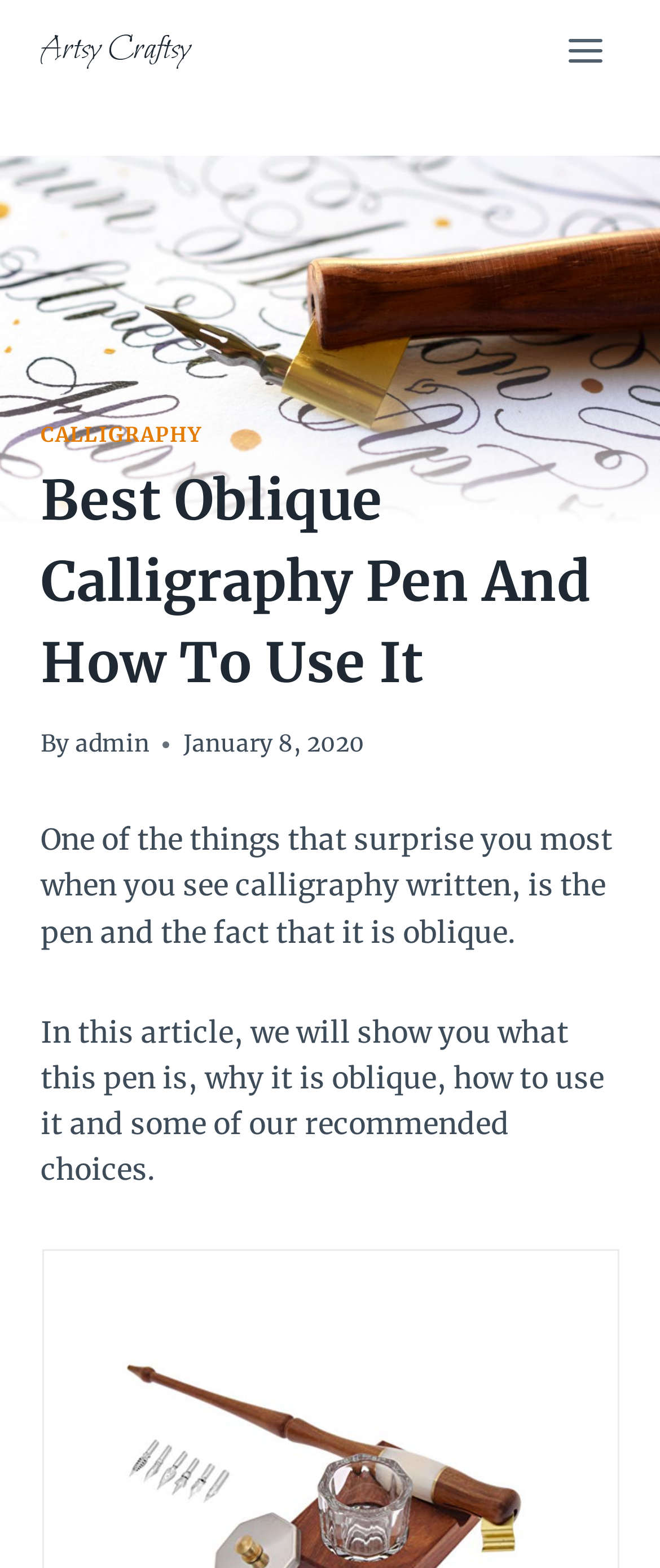Respond to the following question with a brief word or phrase:
What is the author of the article?

admin